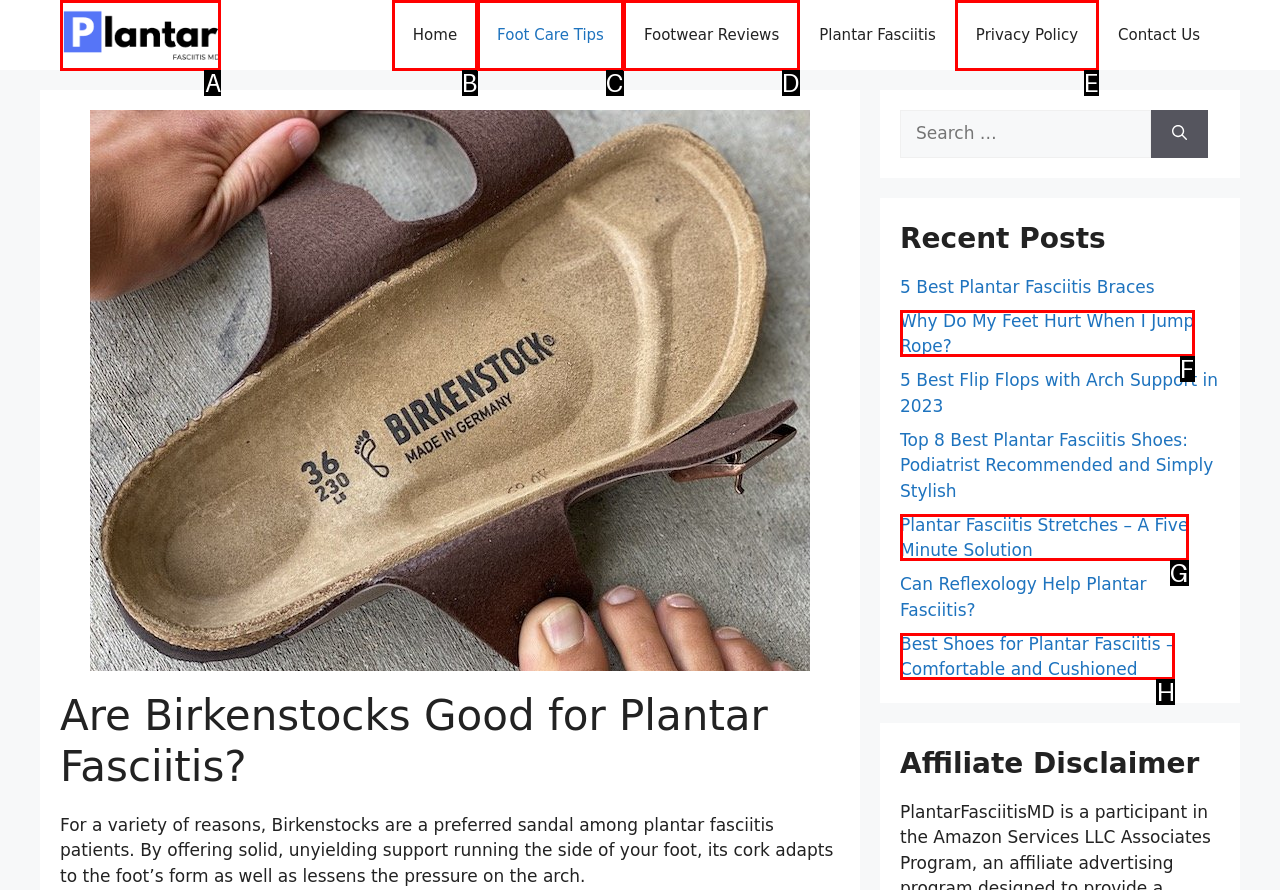Select the correct UI element to click for this task: Go to Foot Care Tips page.
Answer using the letter from the provided options.

C